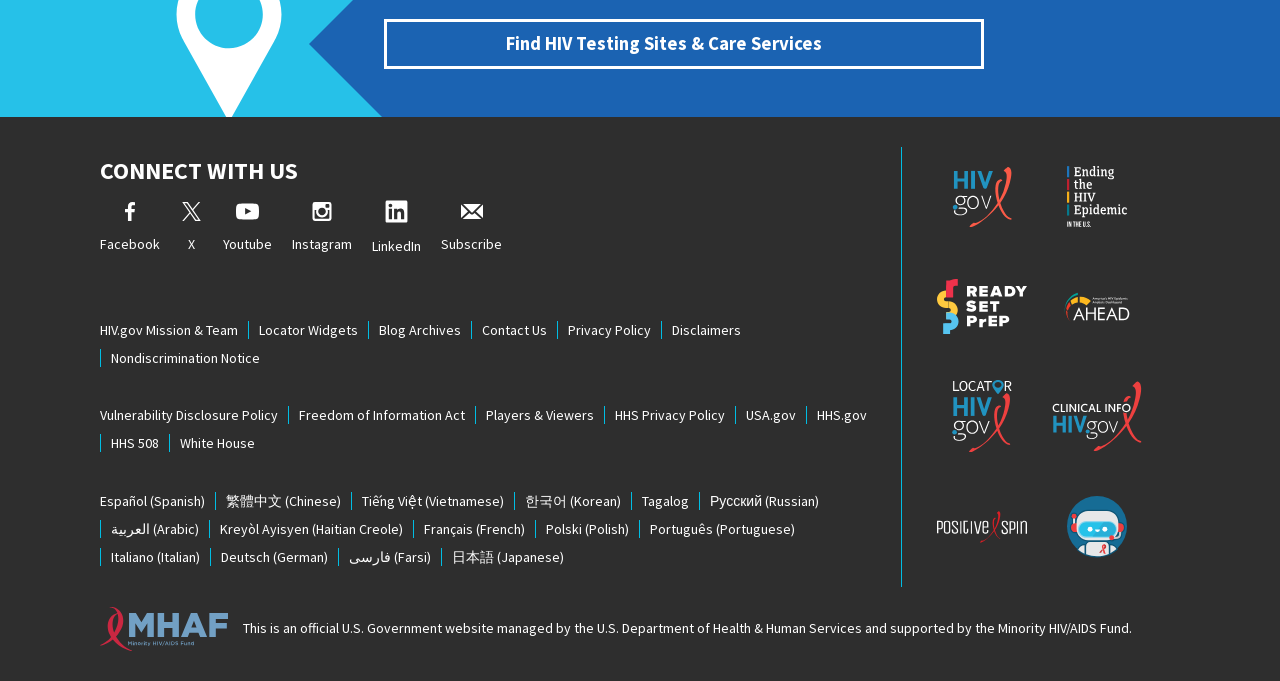Can you identify the bounding box coordinates of the clickable region needed to carry out this instruction: 'Connect with us on Facebook'? The coordinates should be four float numbers within the range of 0 to 1, stated as [left, top, right, bottom].

[0.078, 0.294, 0.125, 0.382]